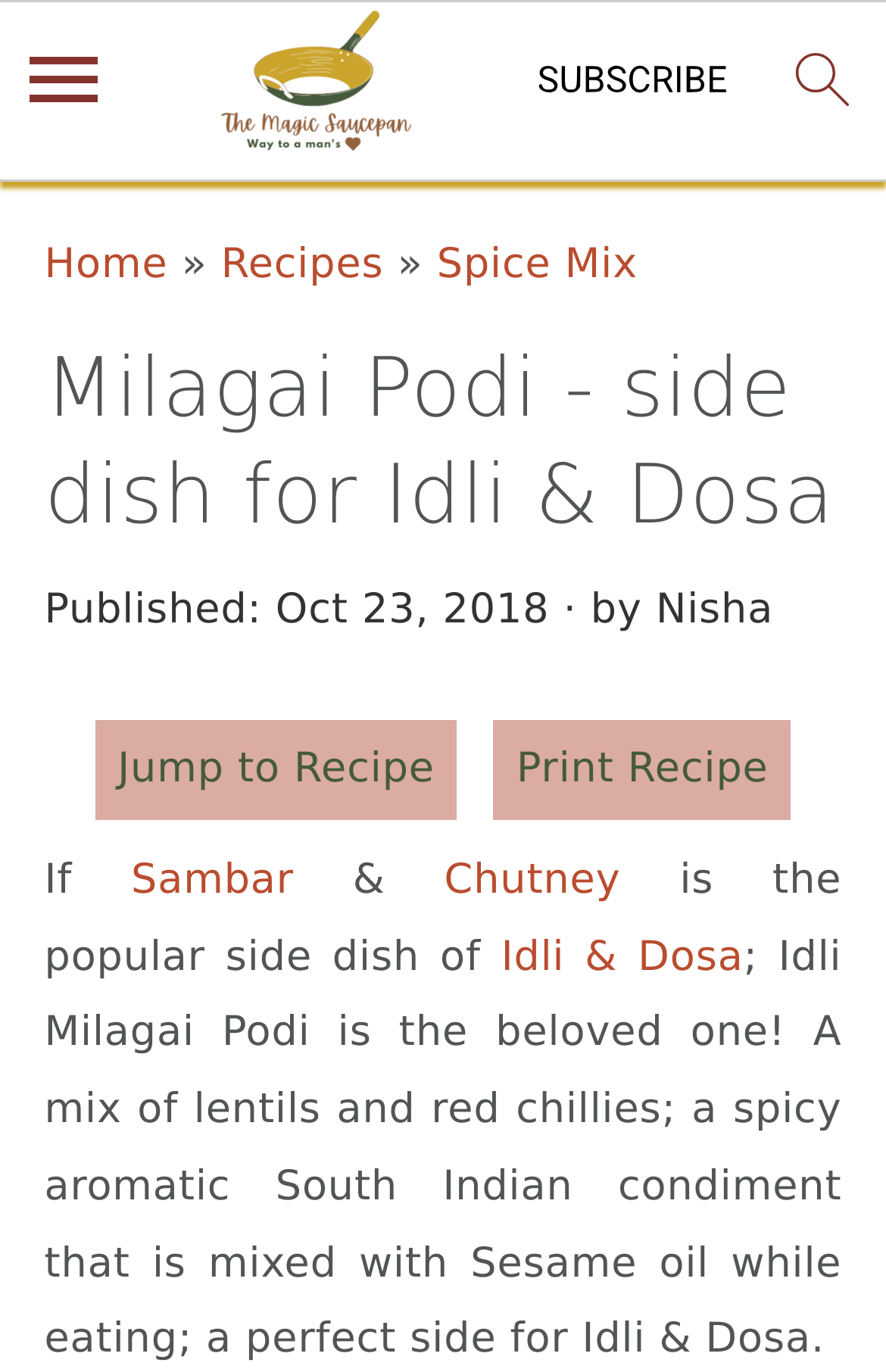What is the purpose of Idli Milagai Podi?
Ensure your answer is thorough and detailed.

I found the answer by reading the text in the webpage, specifically the sentence that says 'Idli Milagai Podi is the beloved one! A mix of lentils and red chillies; a spicy aromatic South Indian condiment that is mixed with Sesame oil while eating; a perfect side for Idli & Dosa.'